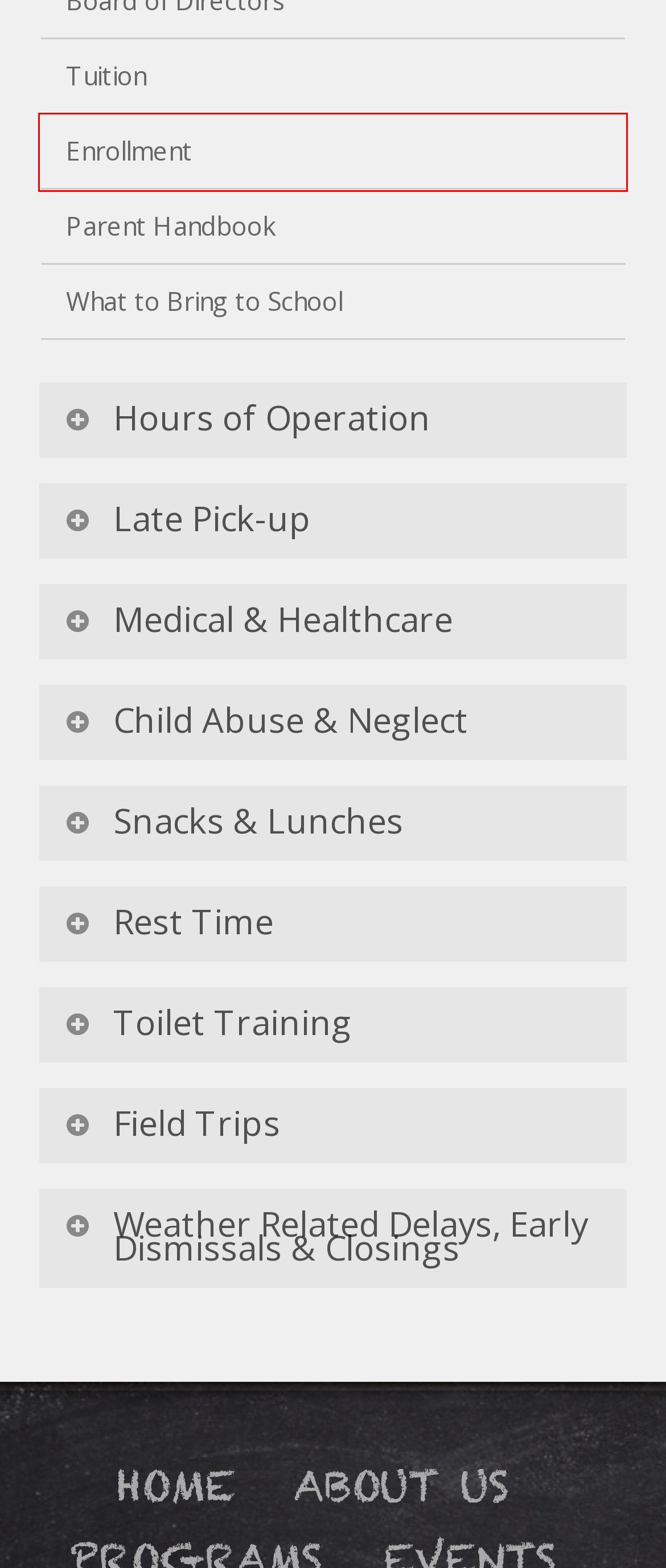You have received a screenshot of a webpage with a red bounding box indicating a UI element. Please determine the most fitting webpage description that matches the new webpage after clicking on the indicated element. The choices are:
A. Contact | 1st Church Preschool
B. Board of Directors | 1st Church Preschool
C. What to Bring to School | 1st Church Preschool
D. Enrollment | 1st Church Preschool
E. Tuition | 1st Church Preschool
F. Curriculum & Assessment | 1st Church Preschool
G. Home | 1st Church Preschool
H. About Us | 1st Church Preschool

D